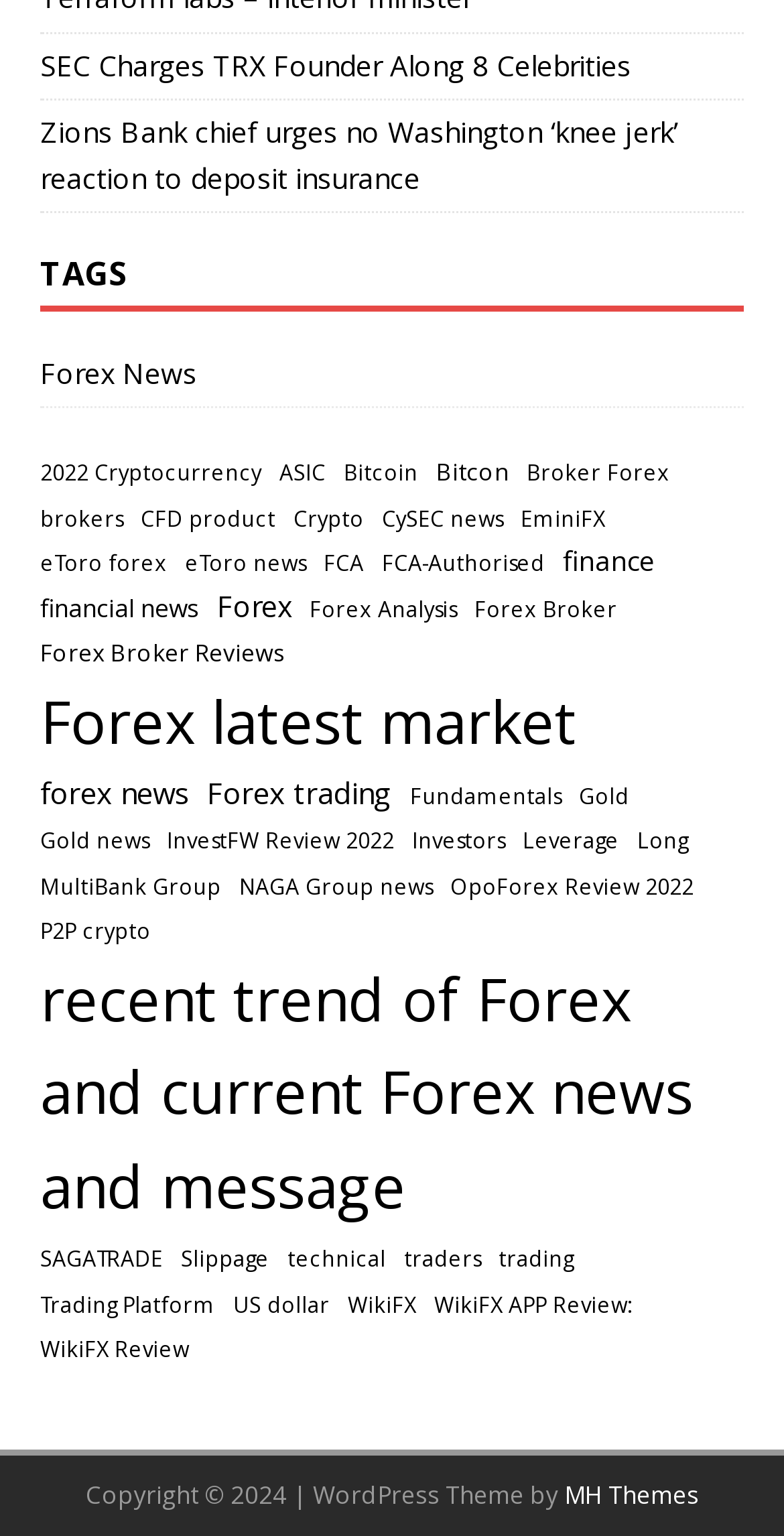Could you provide the bounding box coordinates for the portion of the screen to click to complete this instruction: "Explore recent trend of Forex and current Forex news and message"?

[0.051, 0.62, 0.936, 0.804]